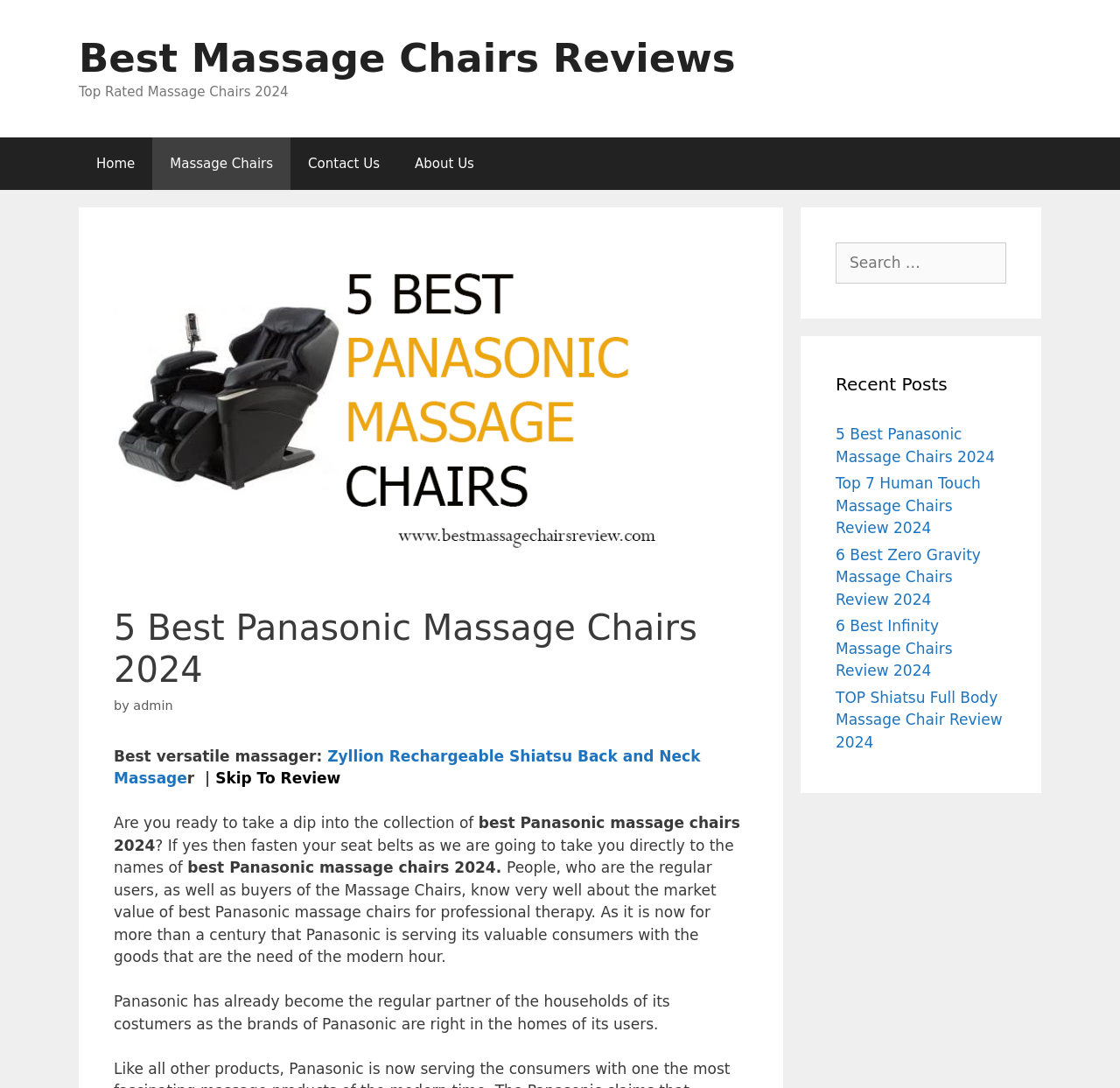Please determine the bounding box coordinates of the element to click on in order to accomplish the following task: "Learn more about the top rated massage chairs". Ensure the coordinates are four float numbers ranging from 0 to 1, i.e., [left, top, right, bottom].

[0.07, 0.032, 0.657, 0.075]